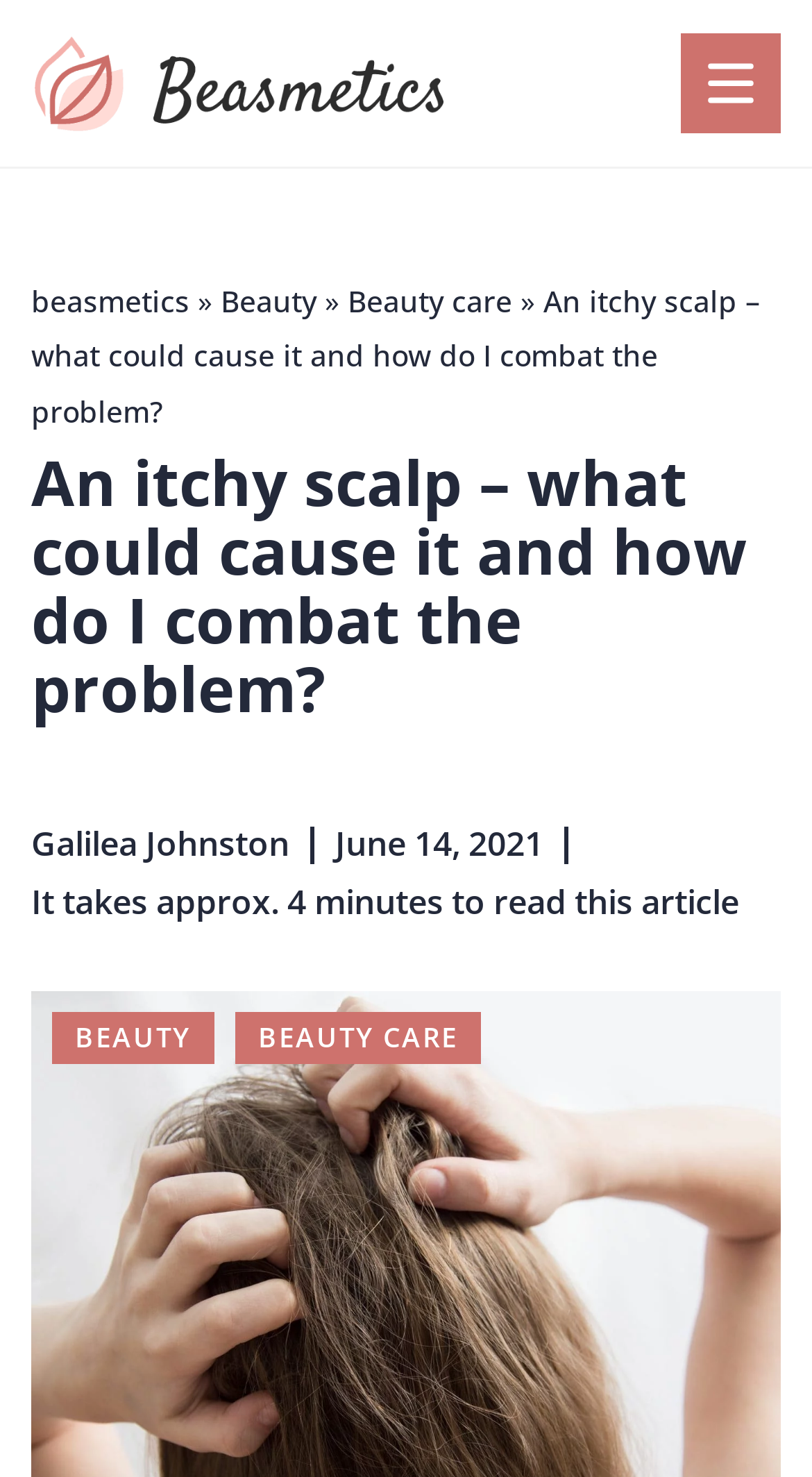Use a single word or phrase to answer this question: 
When was the article published?

June 14, 2021